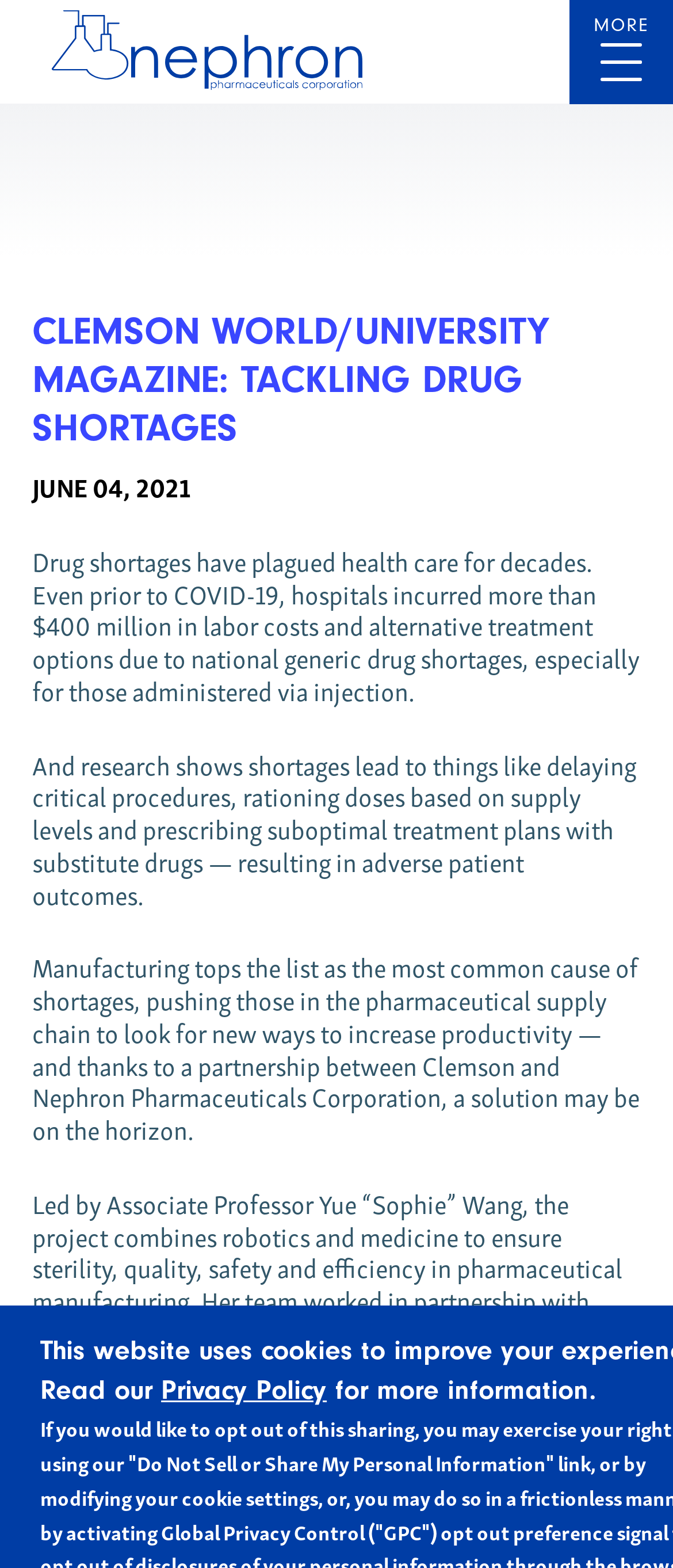Identify the bounding box for the given UI element using the description provided. Coordinates should be in the format (top-left x, top-left y, bottom-right x, bottom-right y) and must be between 0 and 1. Here is the description: Uncategorized

None